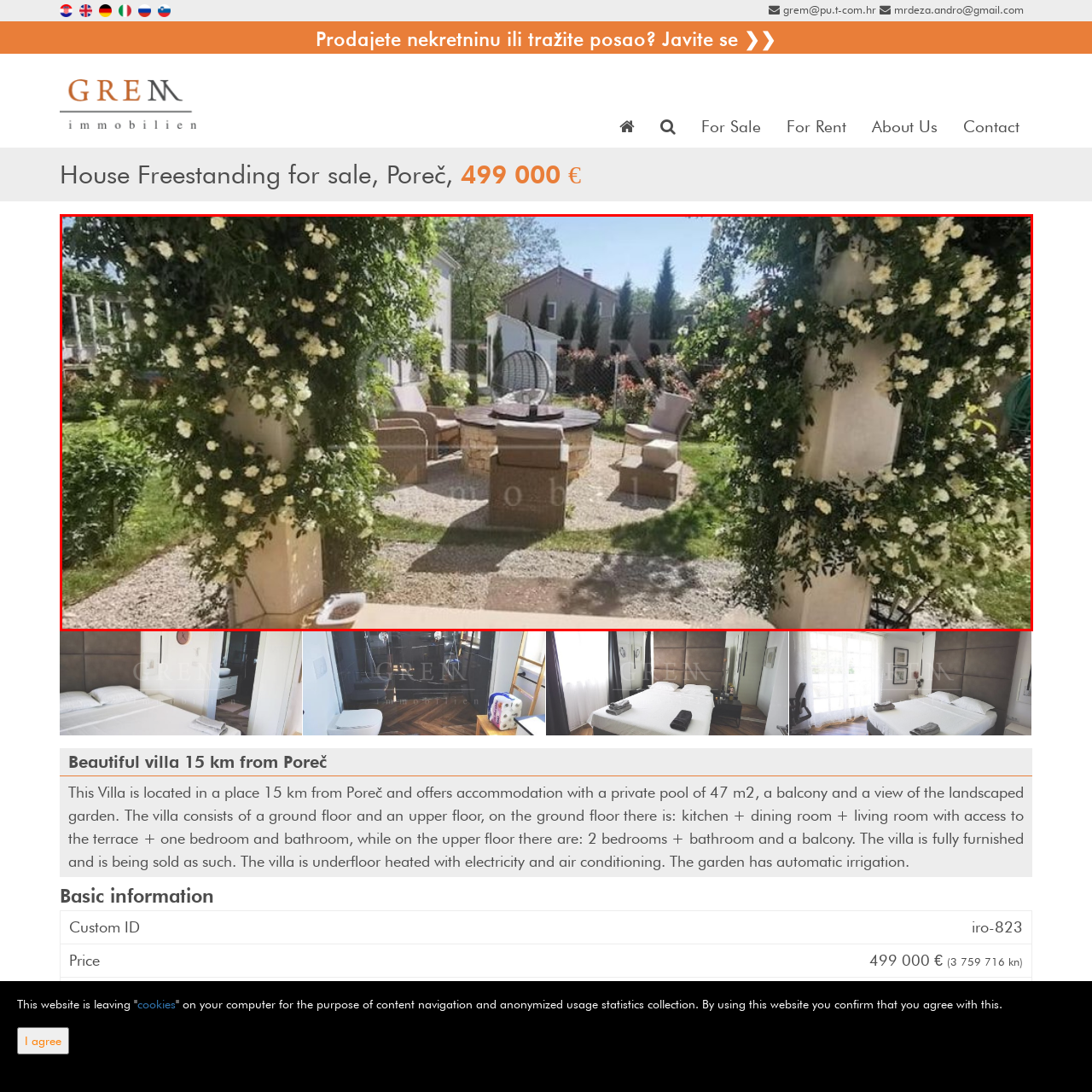What type of seating arrangement is around the fire pit?
Review the image encased within the red bounding box and supply a detailed answer according to the visual information available.

The caption describes the seating arrangement around the stone fire pit as circular, implying a cozy and intimate setting for social gatherings and relaxation.